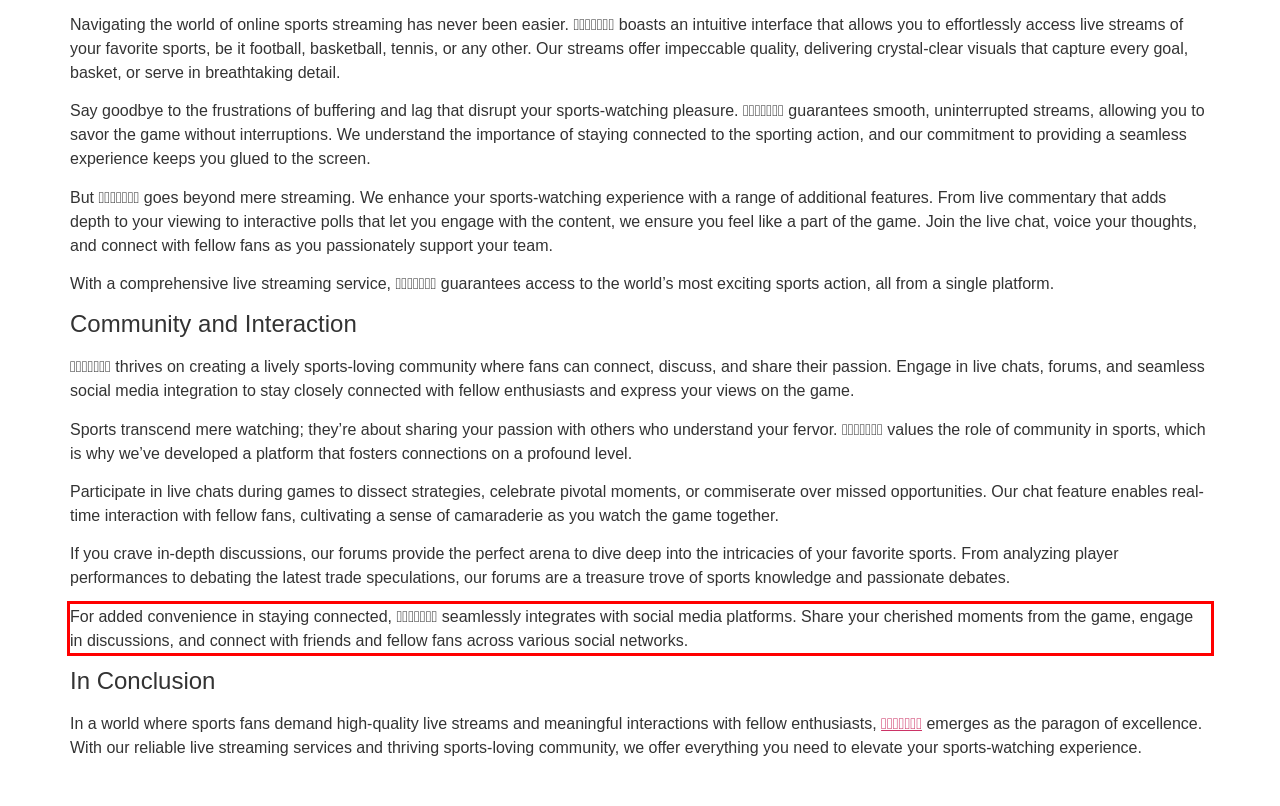Given the screenshot of a webpage, identify the red rectangle bounding box and recognize the text content inside it, generating the extracted text.

For added convenience in staying connected, 무료스포츠중계 seamlessly integrates with social media platforms. Share your cherished moments from the game, engage in discussions, and connect with friends and fellow fans across various social networks.